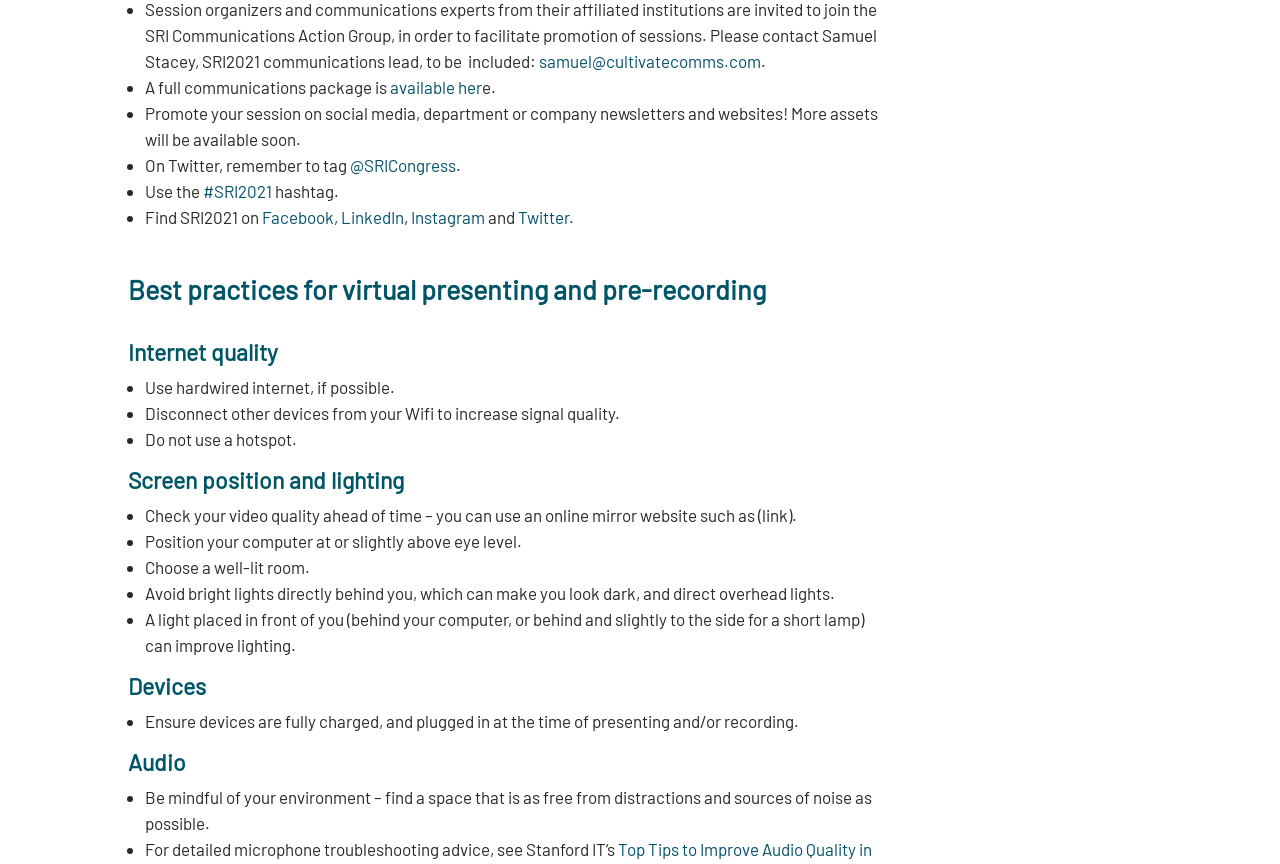Pinpoint the bounding box coordinates of the element that must be clicked to accomplish the following instruction: "Click the link to Twitter". The coordinates should be in the format of four float numbers between 0 and 1, i.e., [left, top, right, bottom].

[0.405, 0.24, 0.445, 0.263]